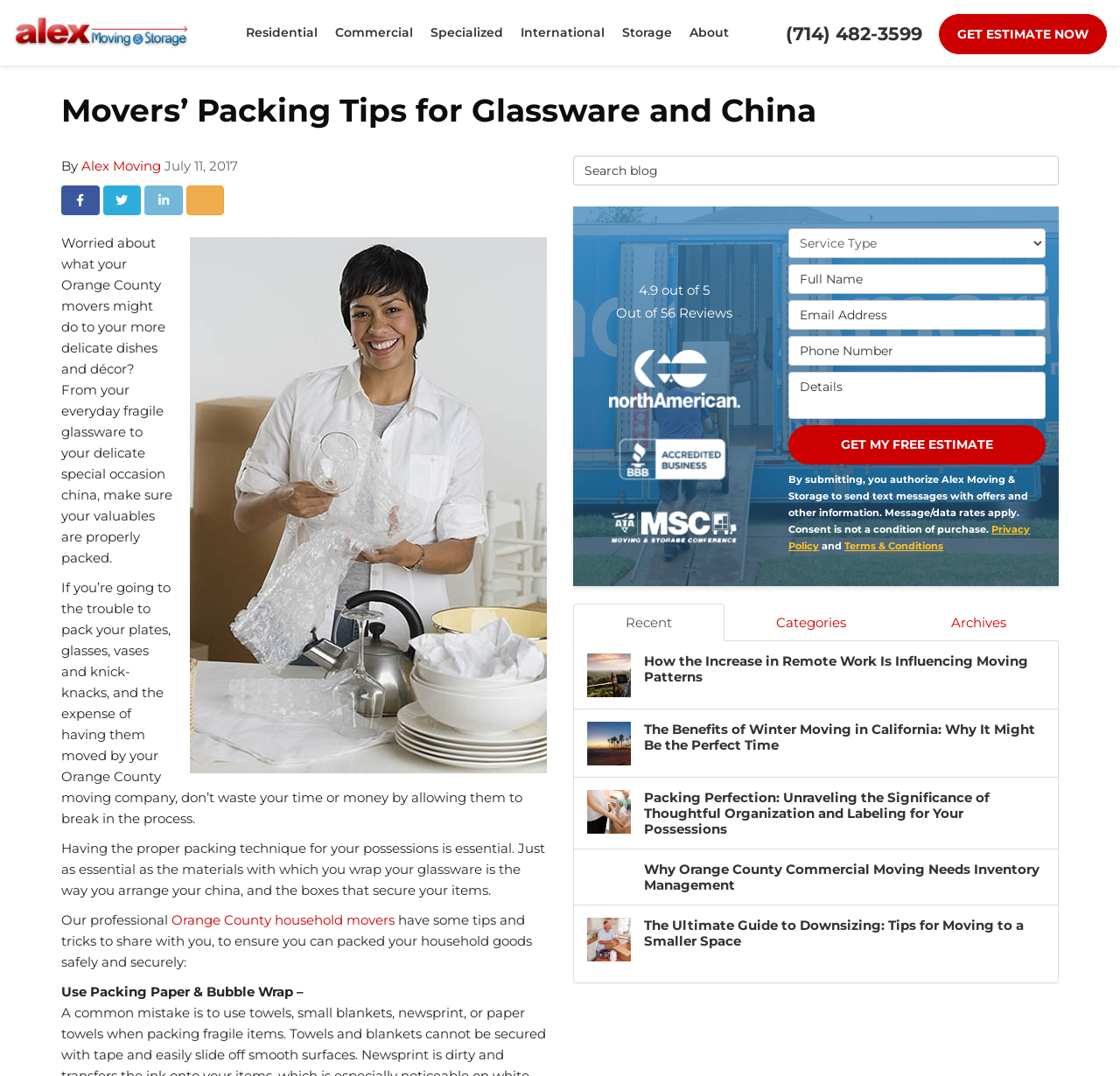Locate the bounding box coordinates of the clickable element to fulfill the following instruction: "Search for blog posts". Provide the coordinates as four float numbers between 0 and 1 in the format [left, top, right, bottom].

[0.511, 0.146, 0.552, 0.183]